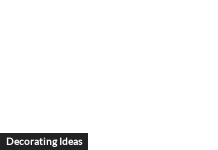Provide a comprehensive description of the image.

The image features a sleek black background with white text that reads "Decorating Ideas," suggesting a focus on interior design inspiration. This caption likely indicates a section dedicated to innovative and creative ideas for home decoration, appealing to enthusiasts looking for stylish and practical enhancements for their living spaces. The minimalist presentation of the text emphasizes the importance of aesthetics in home decor, inviting viewers to explore various concepts and trends that can transform their environments.